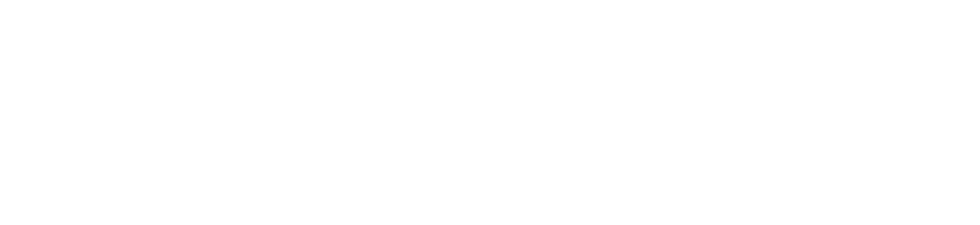Generate a comprehensive caption that describes the image.

This image appears in the context of a news article about the Regional Plan Committee's review of chapters related to Flagstaff, as indicated by the surrounding text on the webpage. It captures the essence of breaking news, likely featuring relevant graphics or symbols associated with current events. The composition suggests a focus on significant updates that the audience might find important. The image is positioned prominently within the layout, reflecting its importance to the article’s topic and engaging readers’ attention.